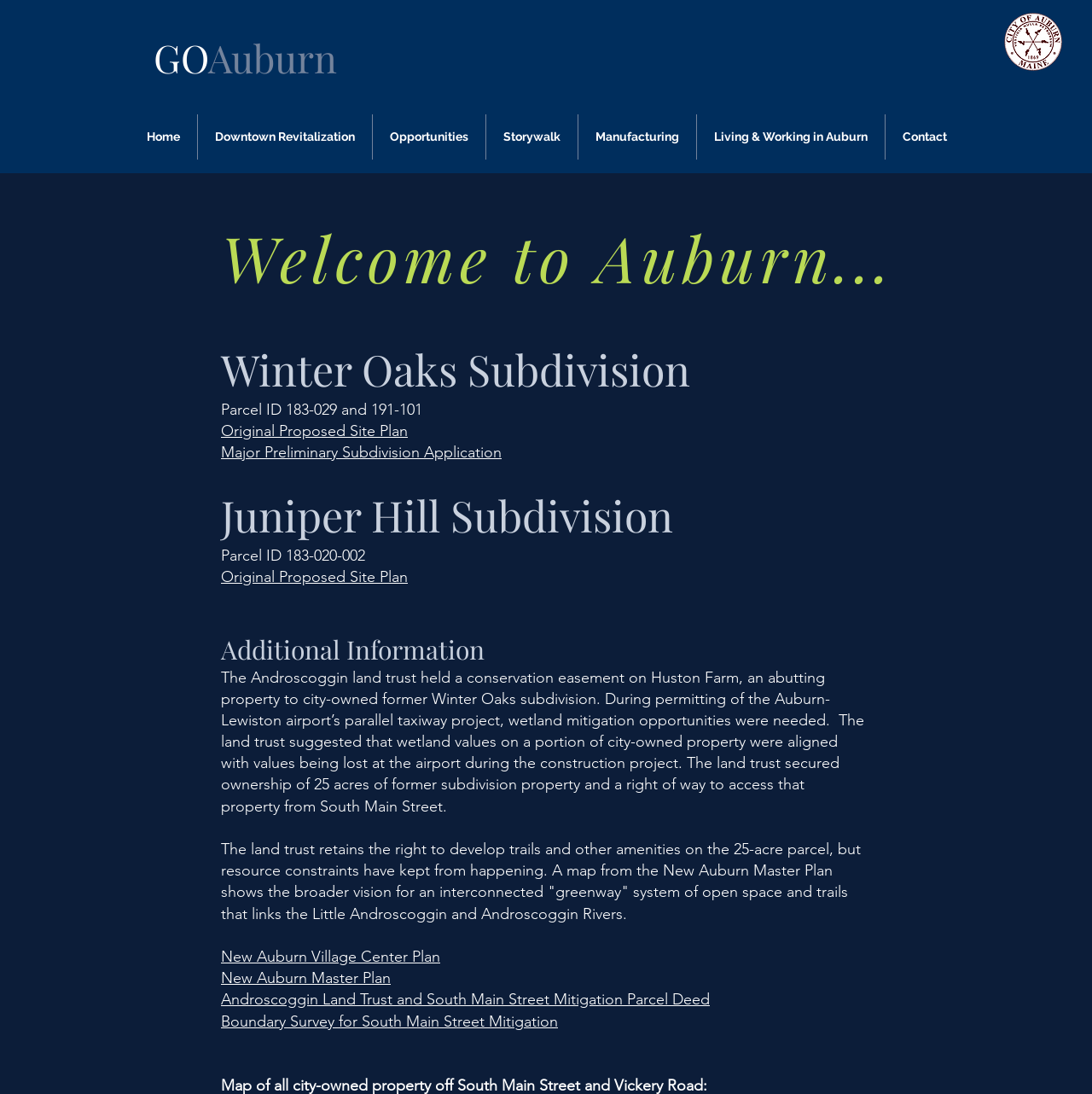How many subdivisions are mentioned?
From the image, respond using a single word or phrase.

2